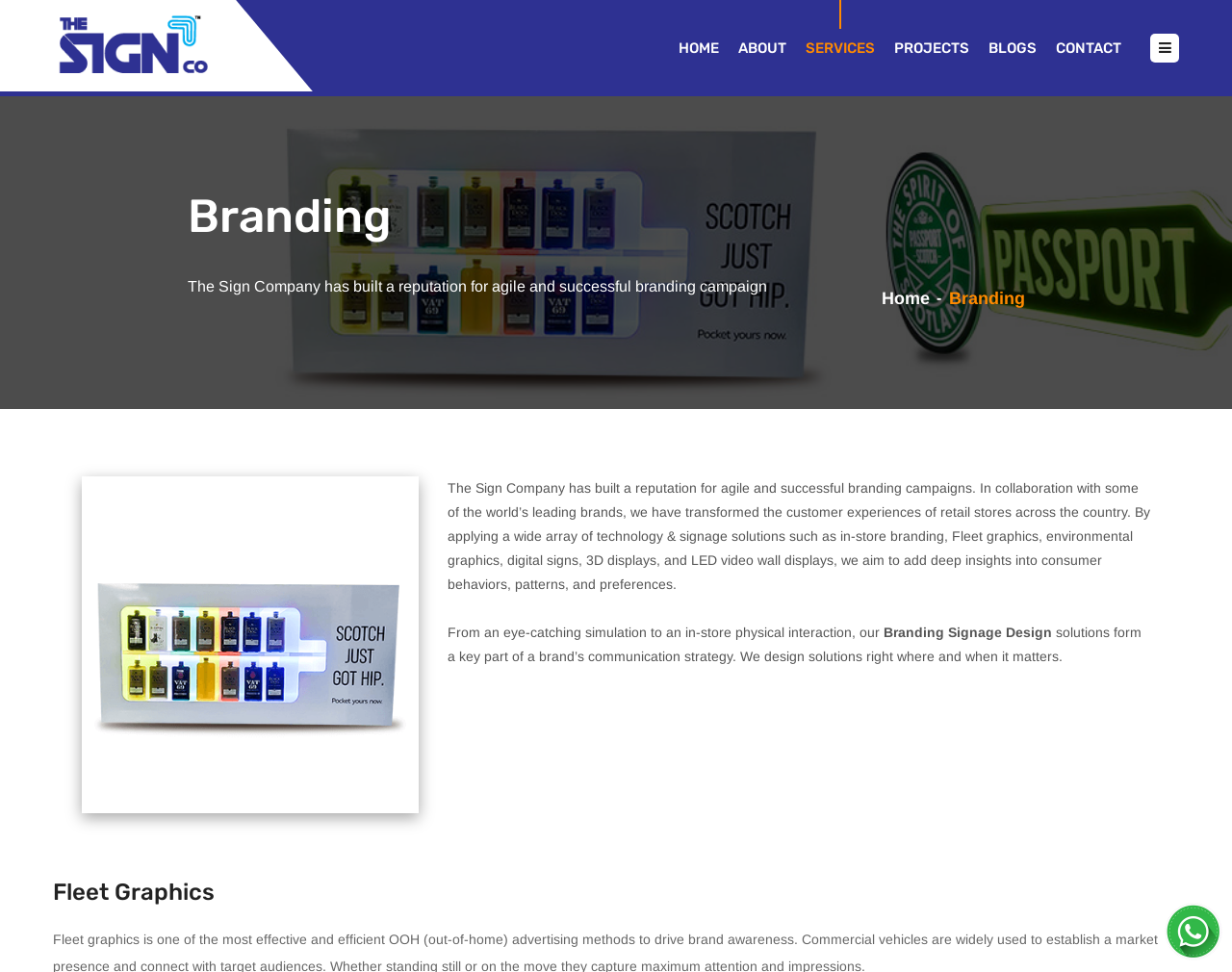Locate the bounding box coordinates of the element I should click to achieve the following instruction: "Click the 'CONTACT' link".

[0.857, 0.0, 0.91, 0.099]